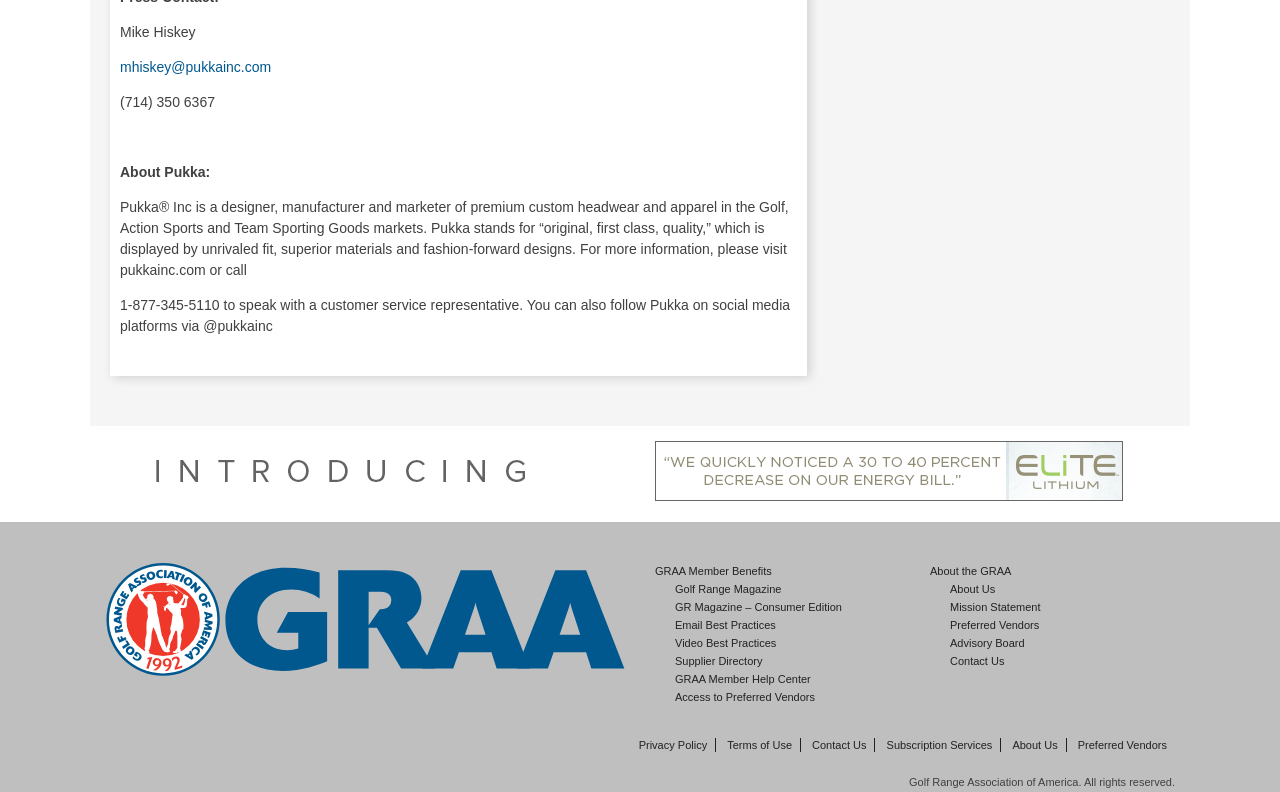Locate the bounding box coordinates of the clickable region to complete the following instruction: "contact customer service."

[0.628, 0.932, 0.684, 0.949]